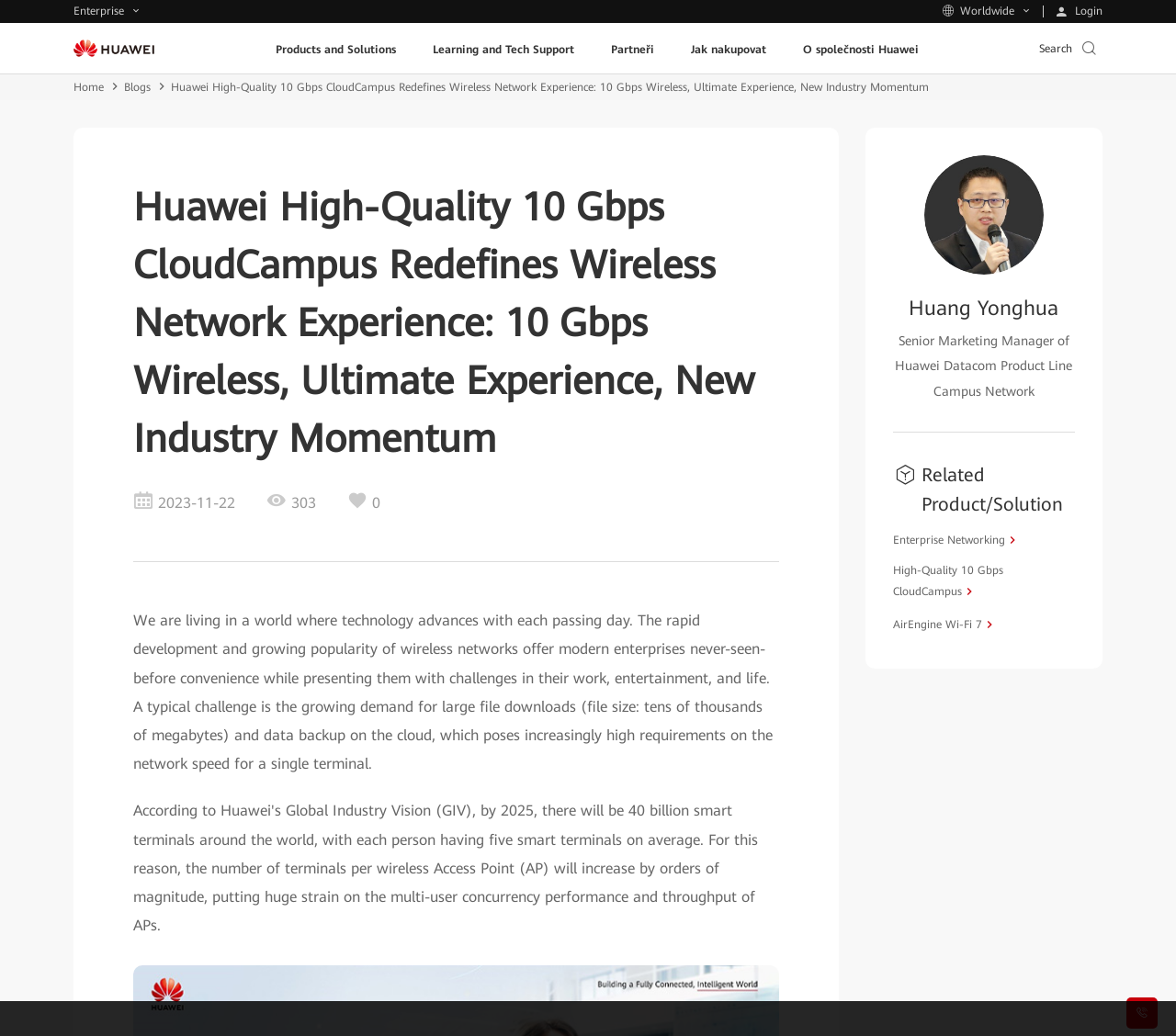What is the main heading displayed on the webpage? Please provide the text.

Huawei High-Quality 10 Gbps CloudCampus Redefines Wireless Network Experience: 10 Gbps Wireless, Ultimate Experience, New Industry Momentum